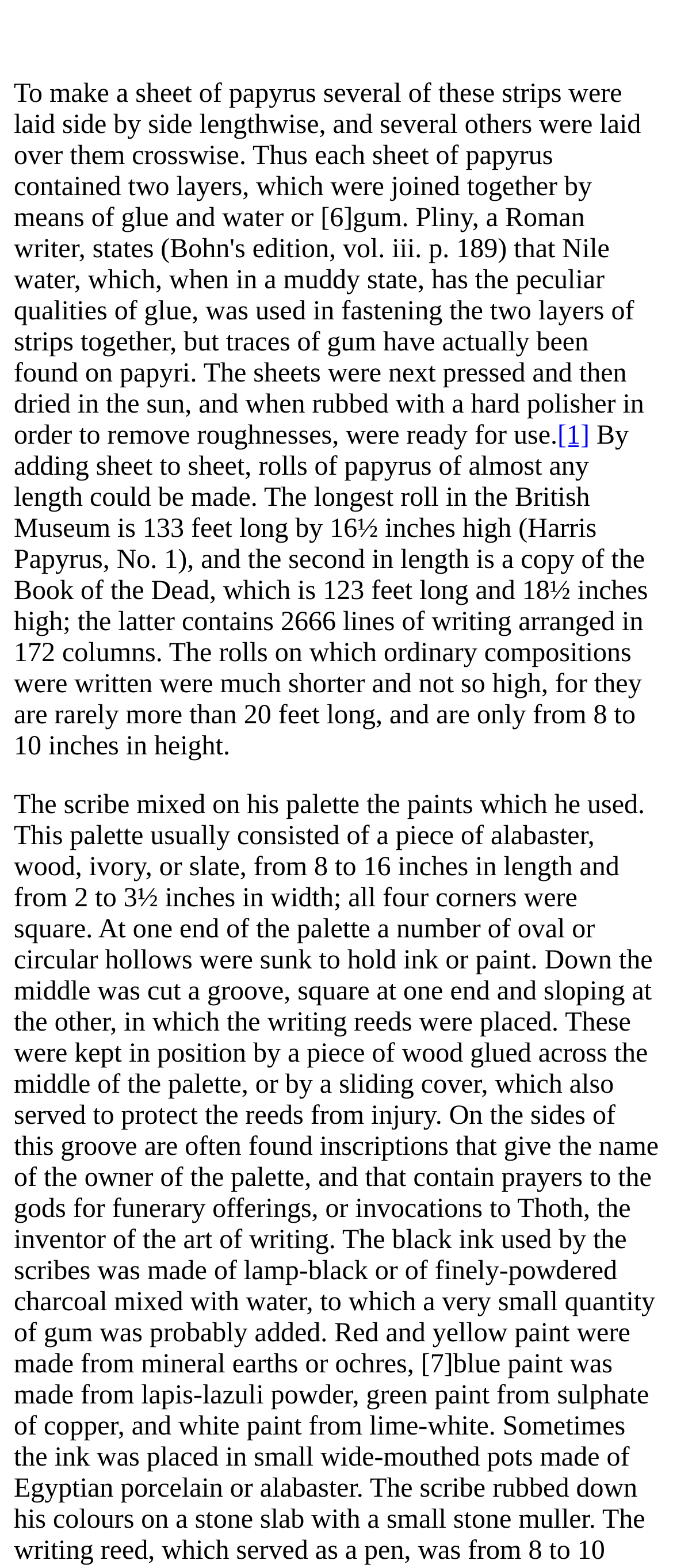Locate the UI element described as follows: "[1]". Return the bounding box coordinates as four float numbers between 0 and 1 in the order [left, top, right, bottom].

[0.828, 0.269, 0.876, 0.288]